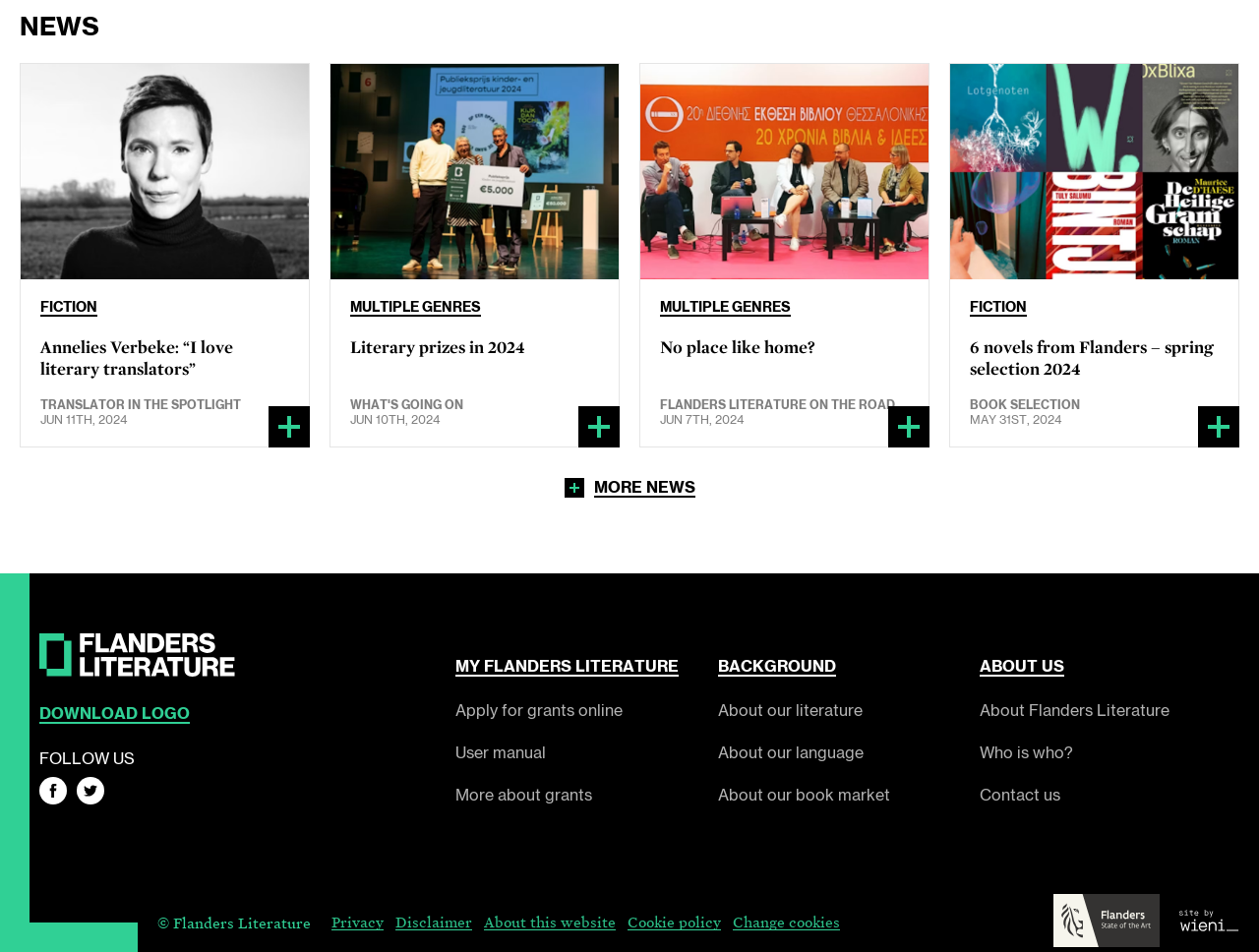Extract the bounding box coordinates for the UI element described as: "About our literature".

[0.57, 0.727, 0.761, 0.771]